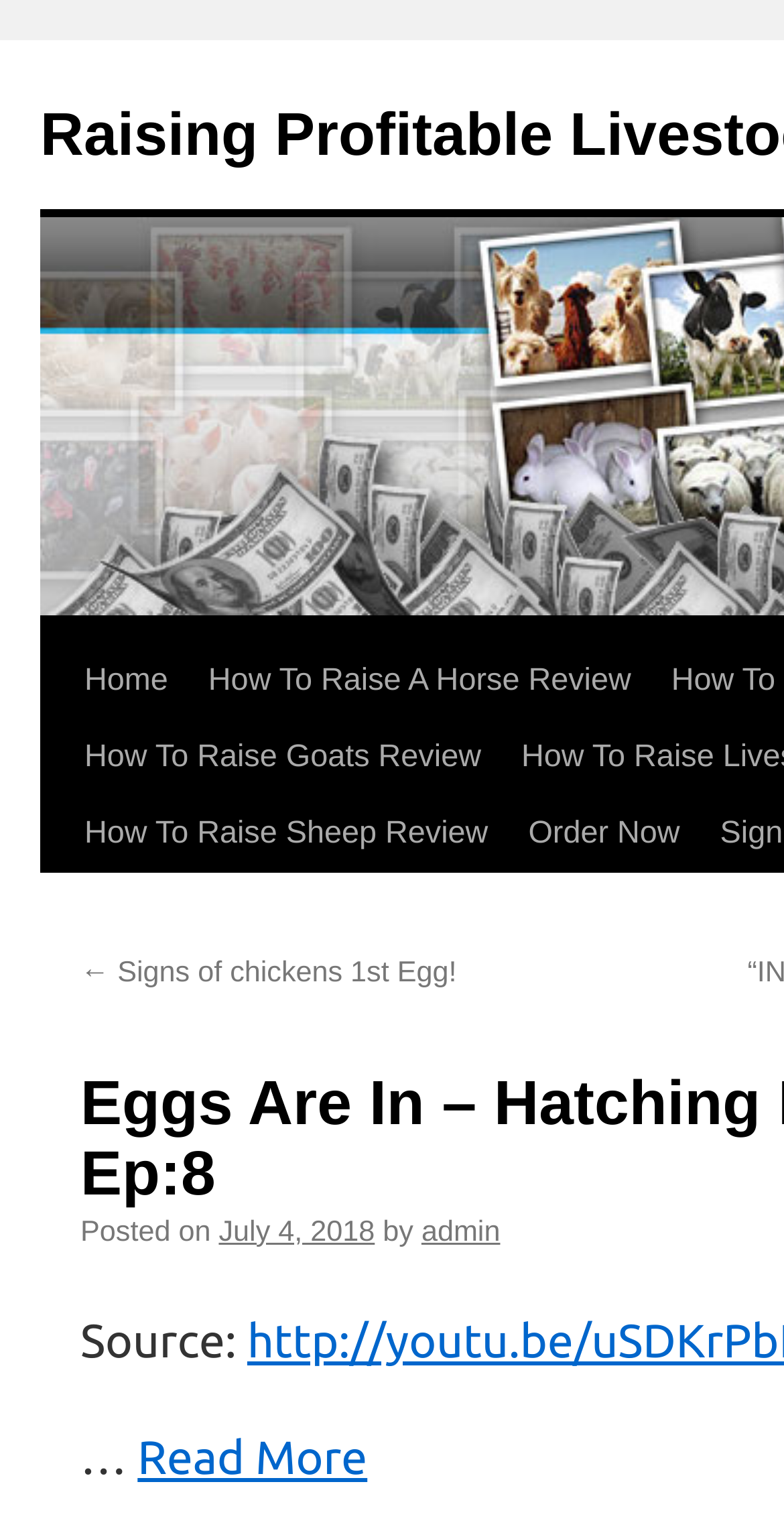Locate the bounding box coordinates of the UI element described by: "How To Raise Pigs". The bounding box coordinates should consist of four float numbers between 0 and 1, i.e., [left, top, right, bottom].

[0.605, 0.519, 0.936, 0.619]